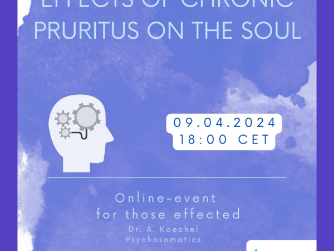What time is the event scheduled to start?
Using the visual information, reply with a single word or short phrase.

18:00 CET